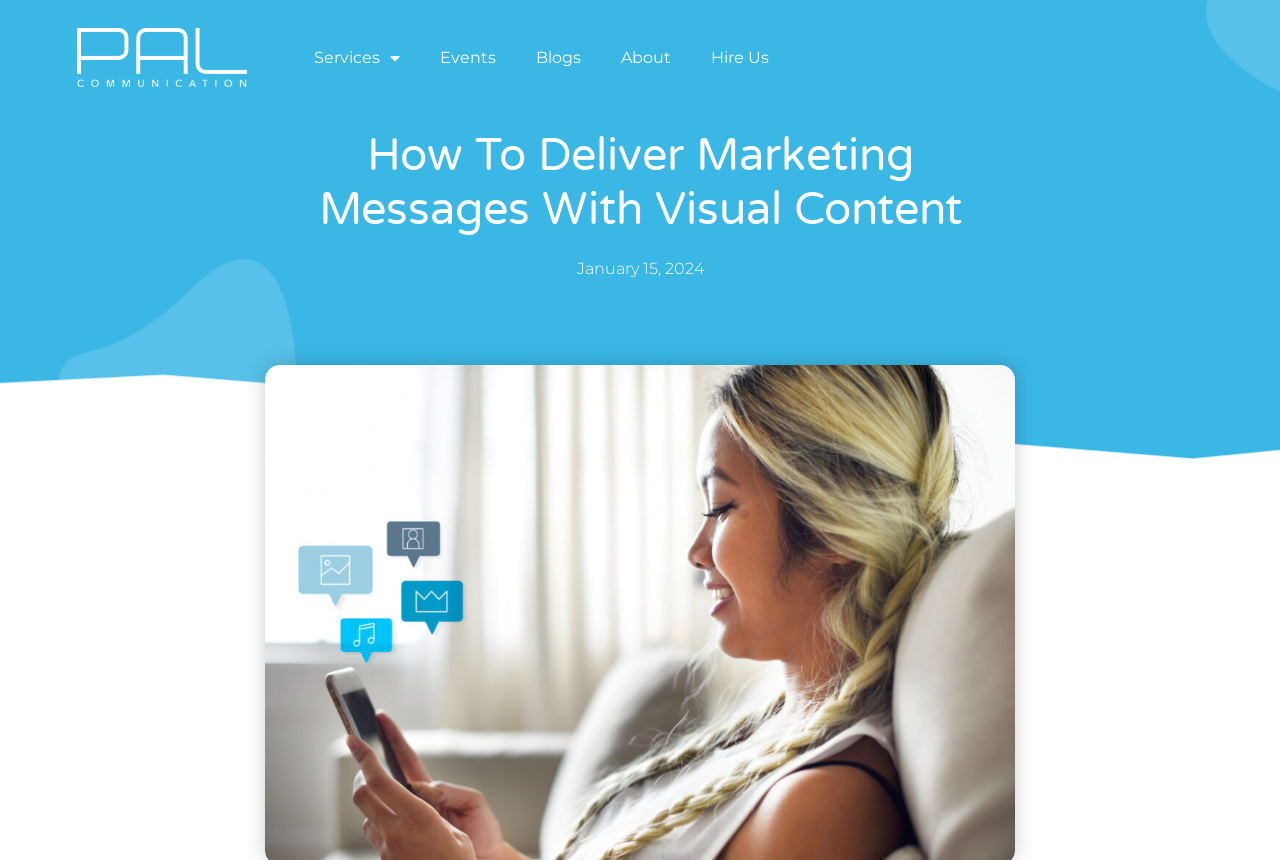How many columns are there in the navigation menu?
Using the details from the image, give an elaborate explanation to answer the question.

I analyzed the bounding box coordinates of the navigation links and found that they are aligned vertically, suggesting that they are in a single column. The x-coordinates of the links are similar, while the y-coordinates are increasing, indicating a vertical layout.